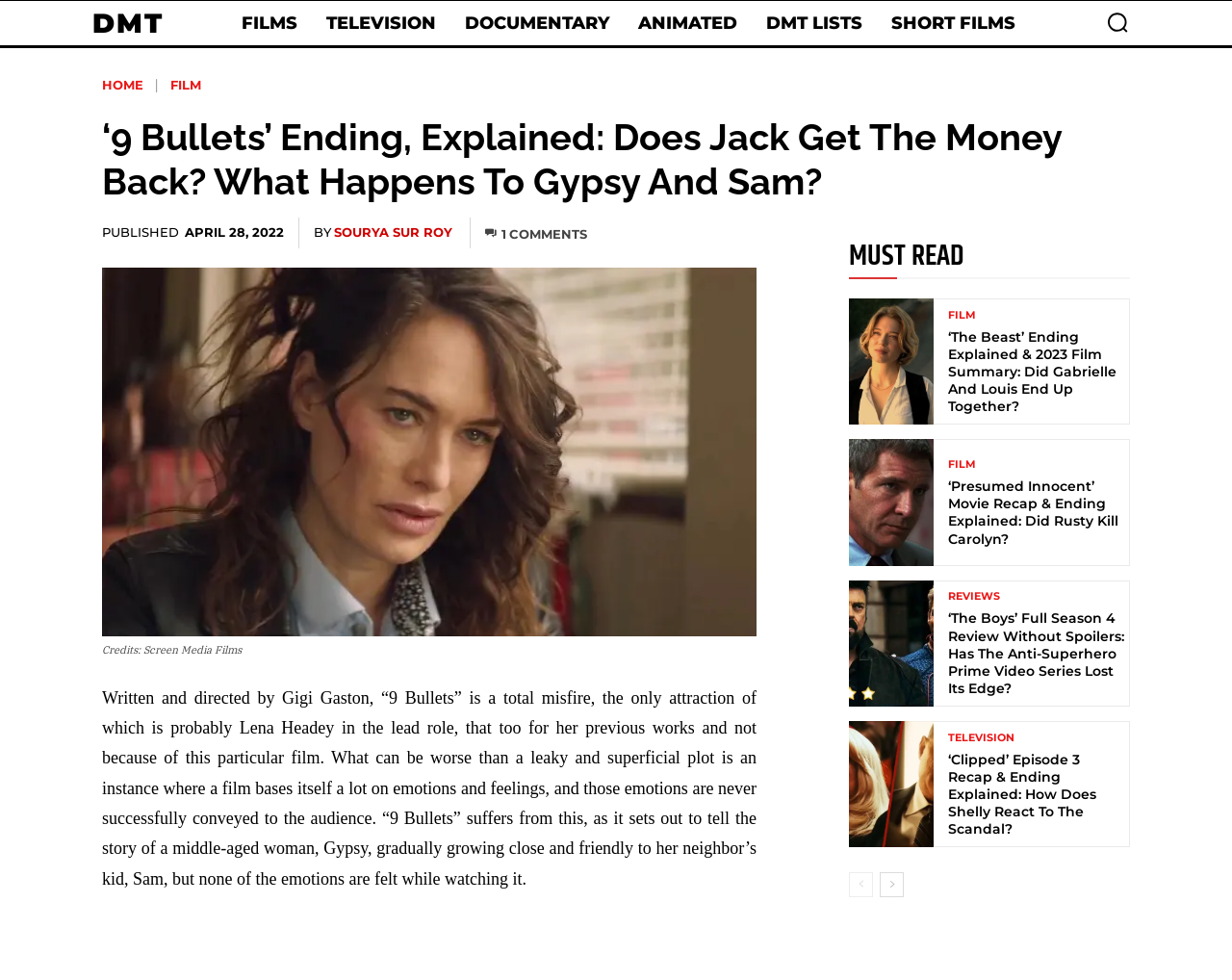What is the name of the author of the article?
Look at the screenshot and respond with one word or a short phrase.

Sourya Sur Roy